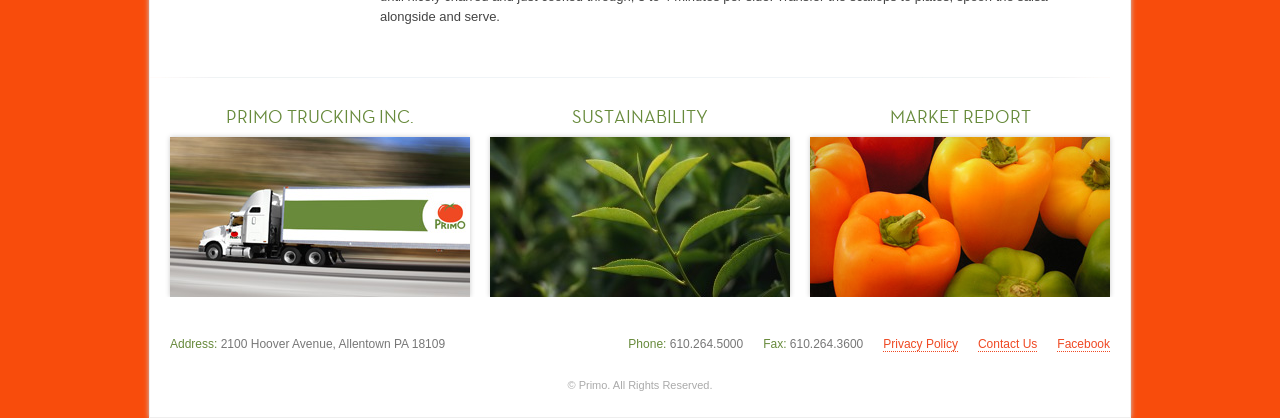Please answer the following question as detailed as possible based on the image: 
What social media platform is linked on the webpage?

The social media platform is obtained from the link element at the bottom of the webpage, which reads 'Facebook'.